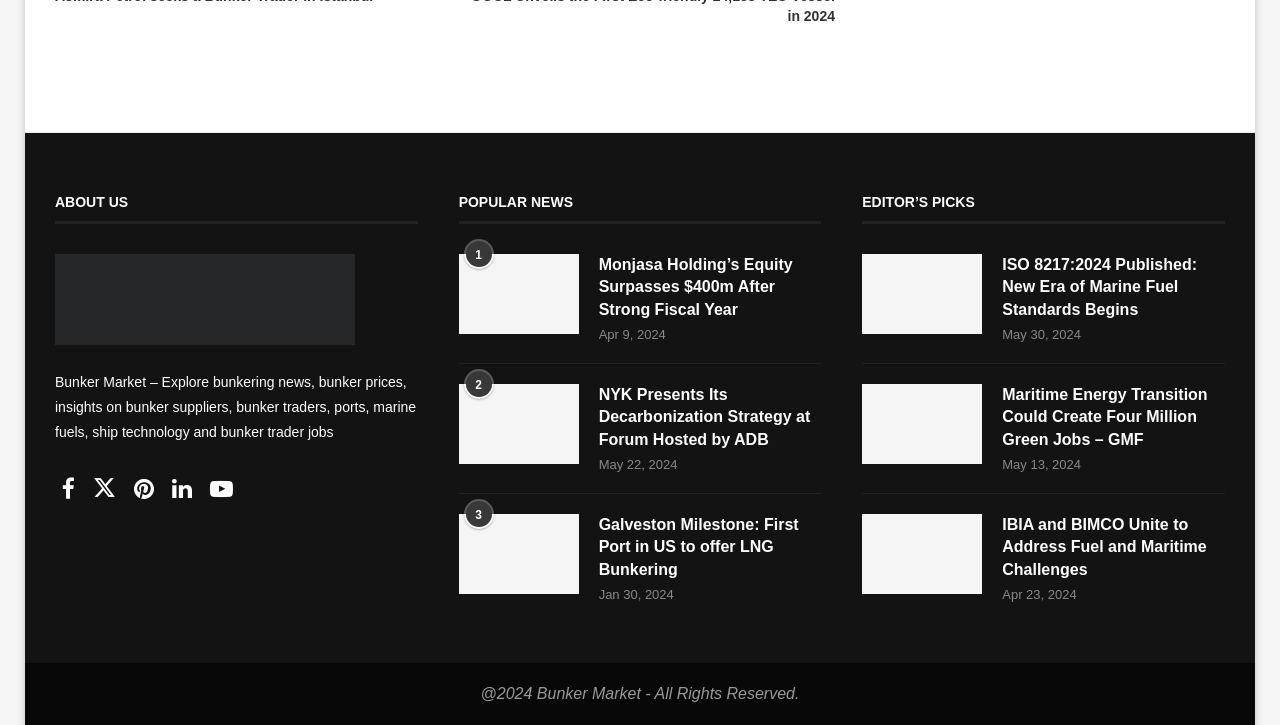Find the bounding box coordinates of the clickable element required to execute the following instruction: "View NYK Presents Its Decarbonization Strategy at Forum Hosted by ADB". Provide the coordinates as four float numbers between 0 and 1, i.e., [left, top, right, bottom].

[0.358, 0.529, 0.452, 0.64]